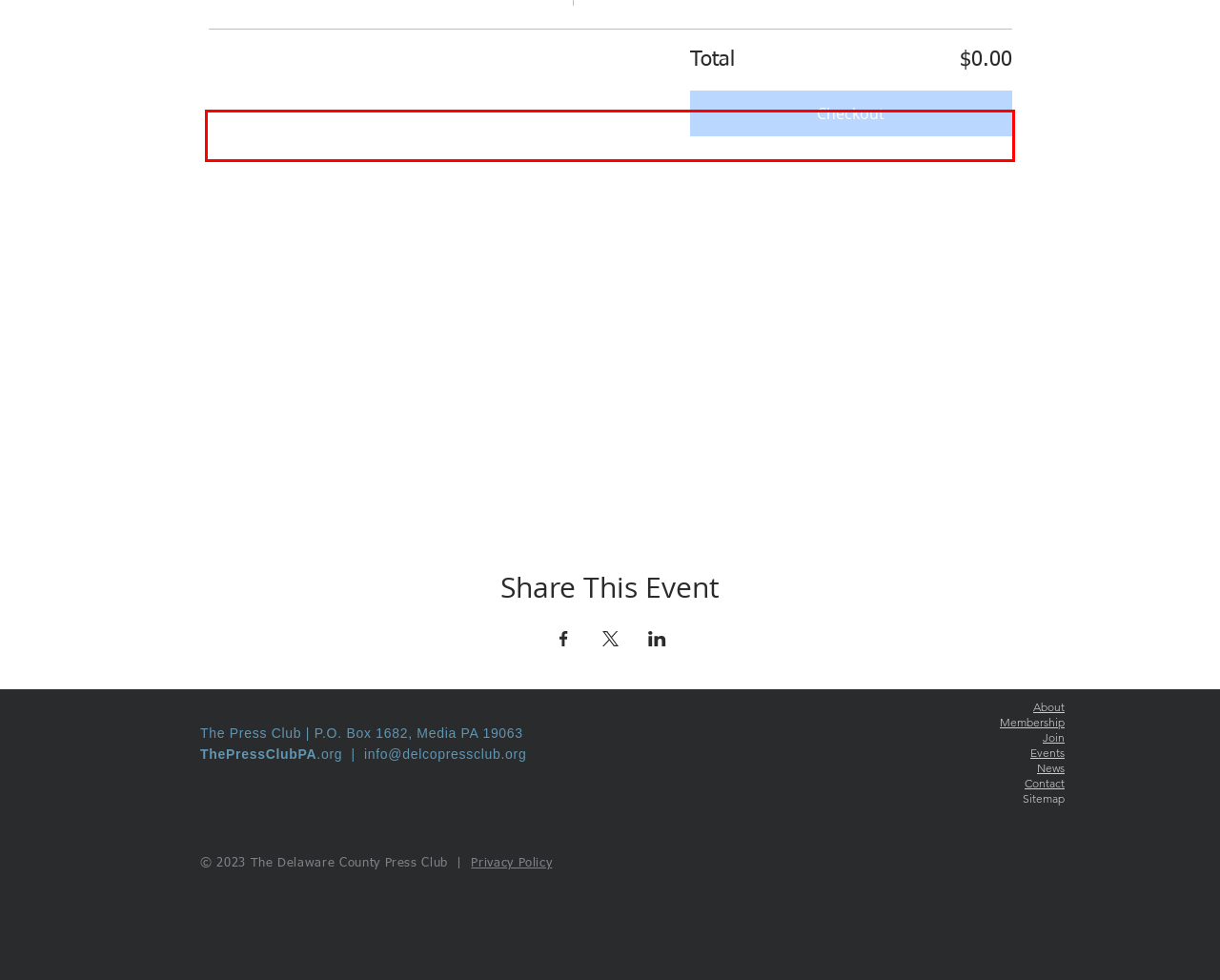Analyze the red bounding box in the provided webpage screenshot and generate the text content contained within.

Additionally, Delaware County Council will present a resolution to the members of the Delaware County Arts Consortium in recognition of the work they have done to promote the arts in Delaware County.